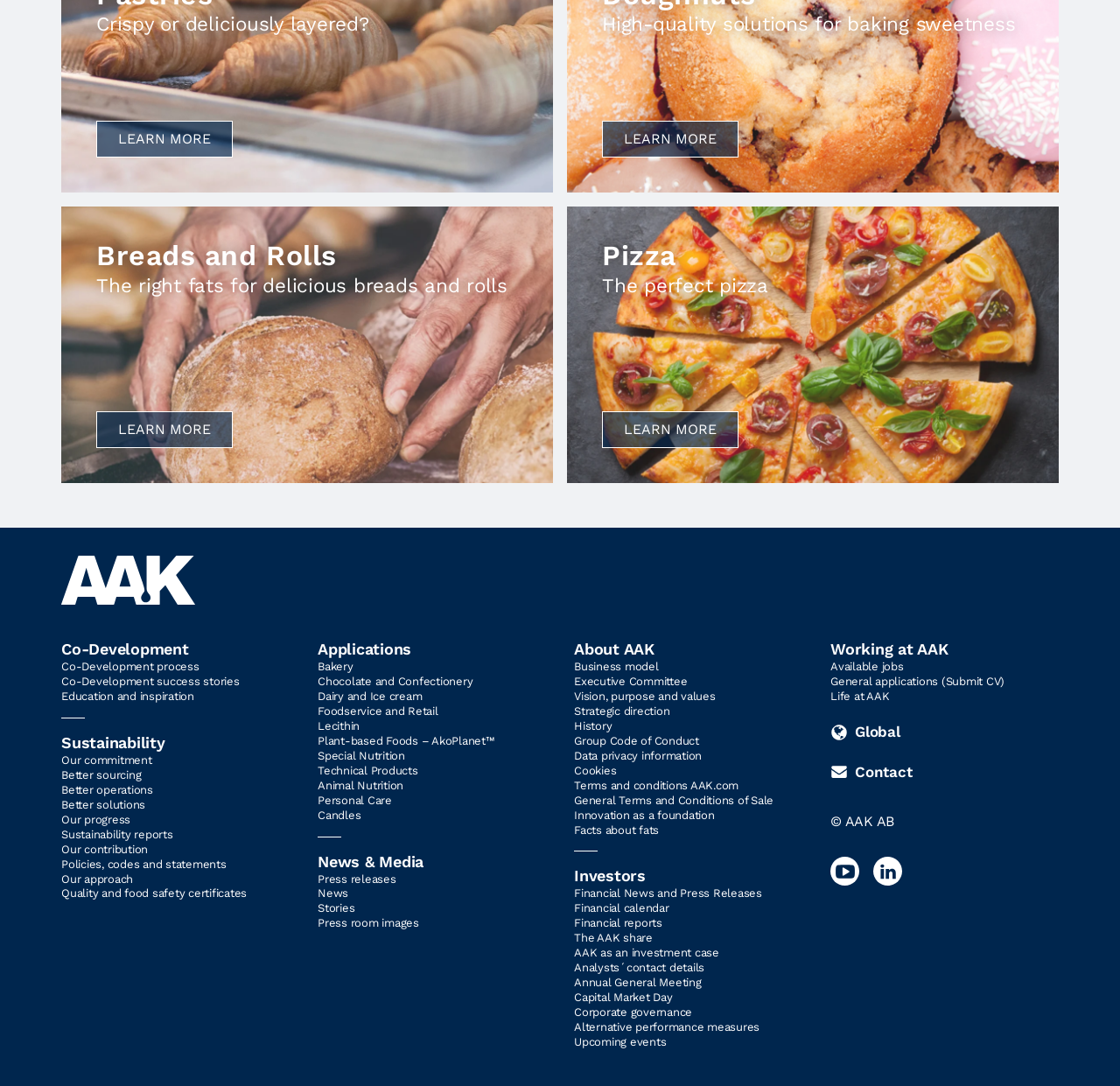What type of products does AAK offer?
Examine the image and provide an in-depth answer to the question.

Based on the links and images on the webpage, AAK seems to offer a variety of products including bakery items, chocolate, confectionery, dairy, and ice cream, among others.